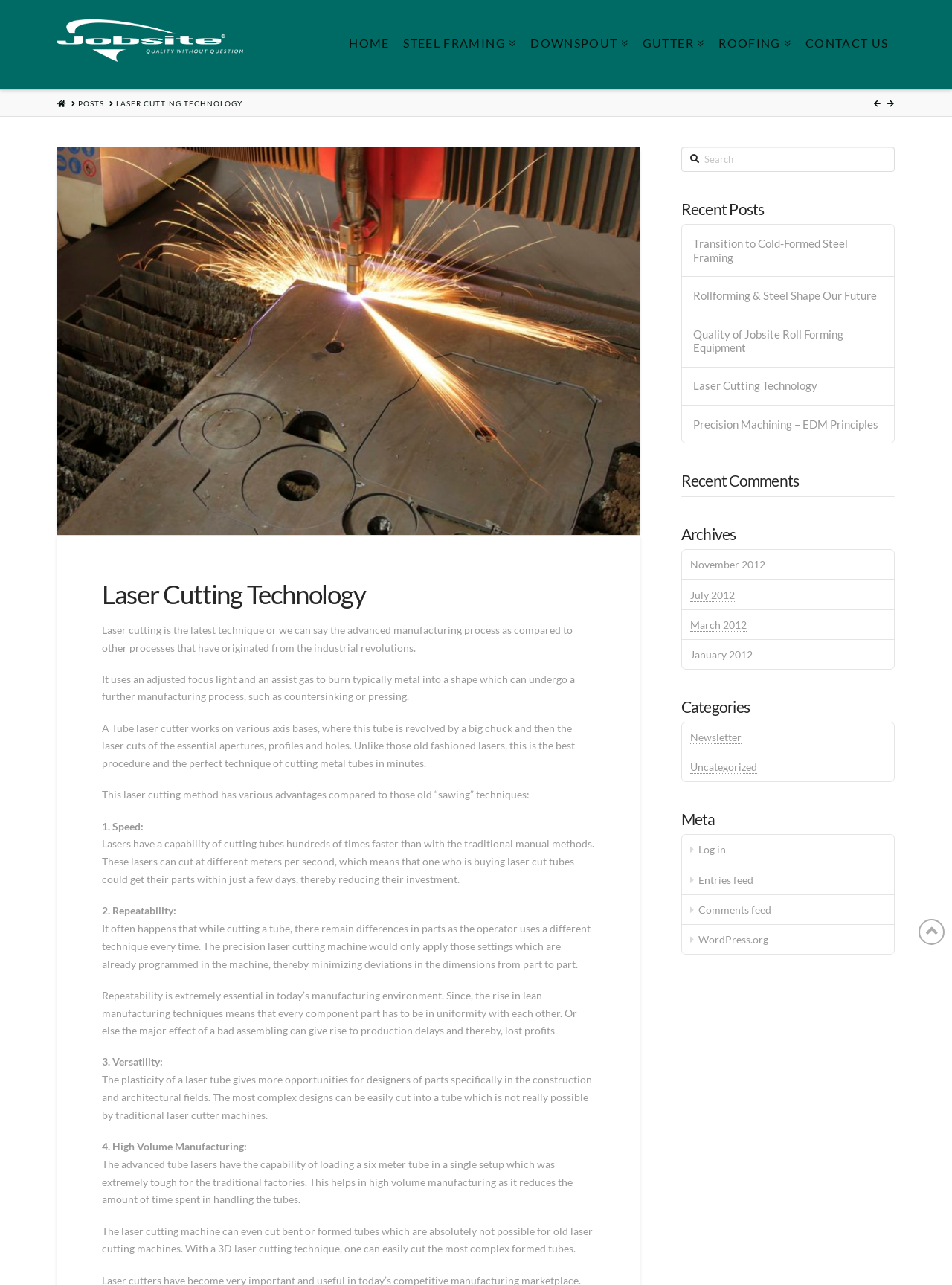Determine the bounding box coordinates for the element that should be clicked to follow this instruction: "Read the 'Laser Cutting Technology' article". The coordinates should be given as four float numbers between 0 and 1, in the format [left, top, right, bottom].

[0.107, 0.452, 0.625, 0.473]